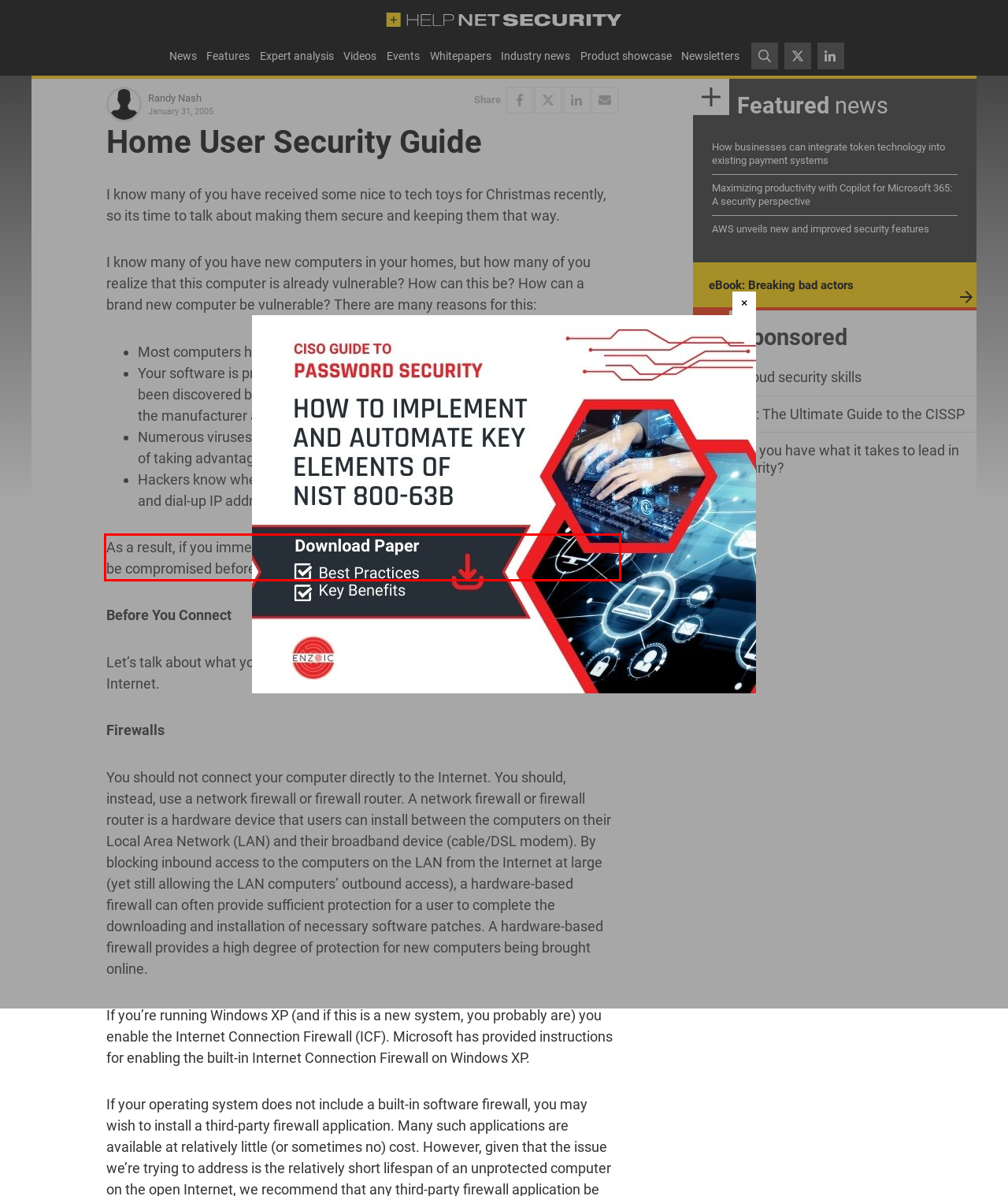Please perform OCR on the text within the red rectangle in the webpage screenshot and return the text content.

As a result, if you immediately connect your new computer to the Internet, it could be compromised before you’ve even had a chance to set up your email account.